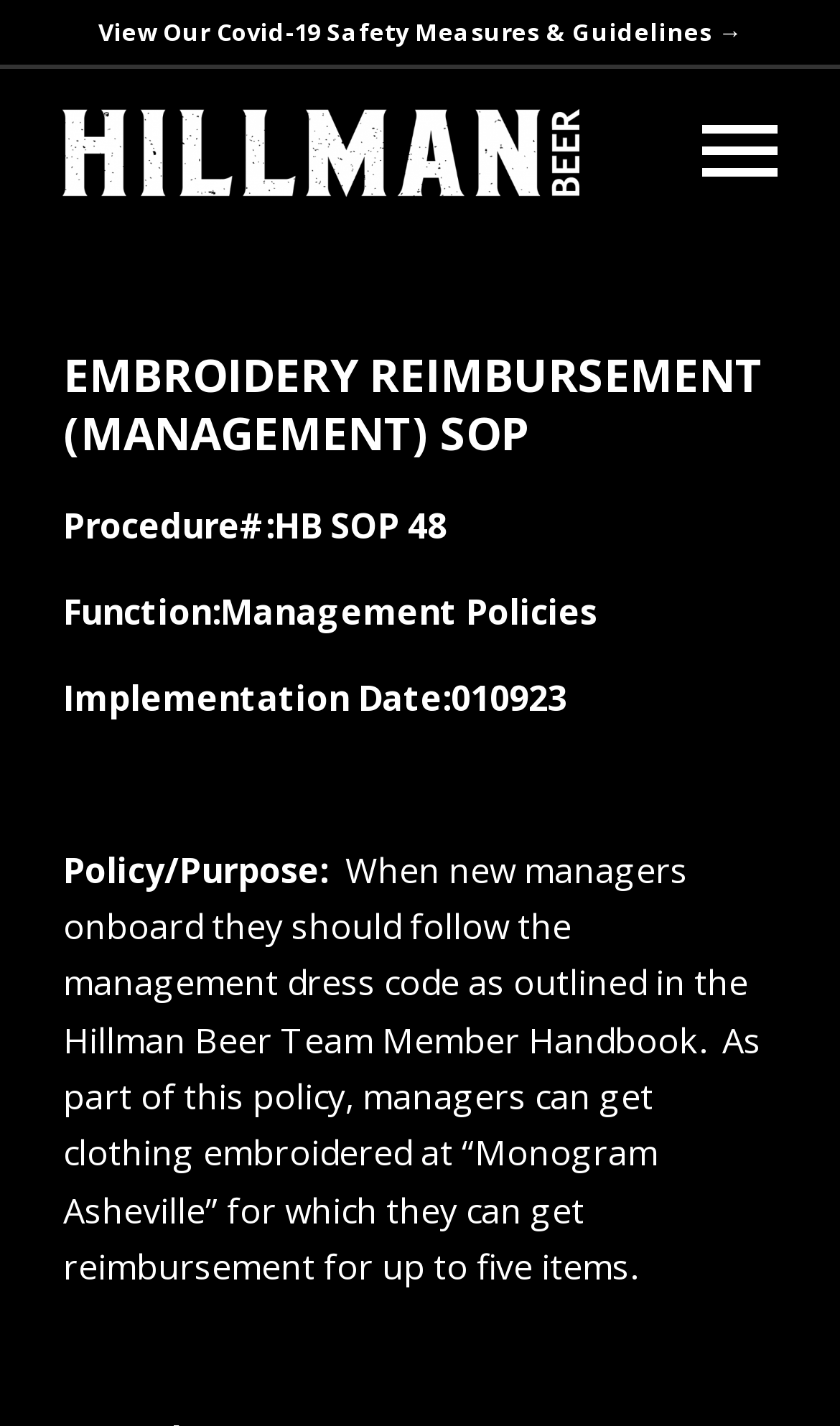Given the element description "aria-label="Hillman Beer"" in the screenshot, predict the bounding box coordinates of that UI element.

[0.075, 0.047, 0.69, 0.168]